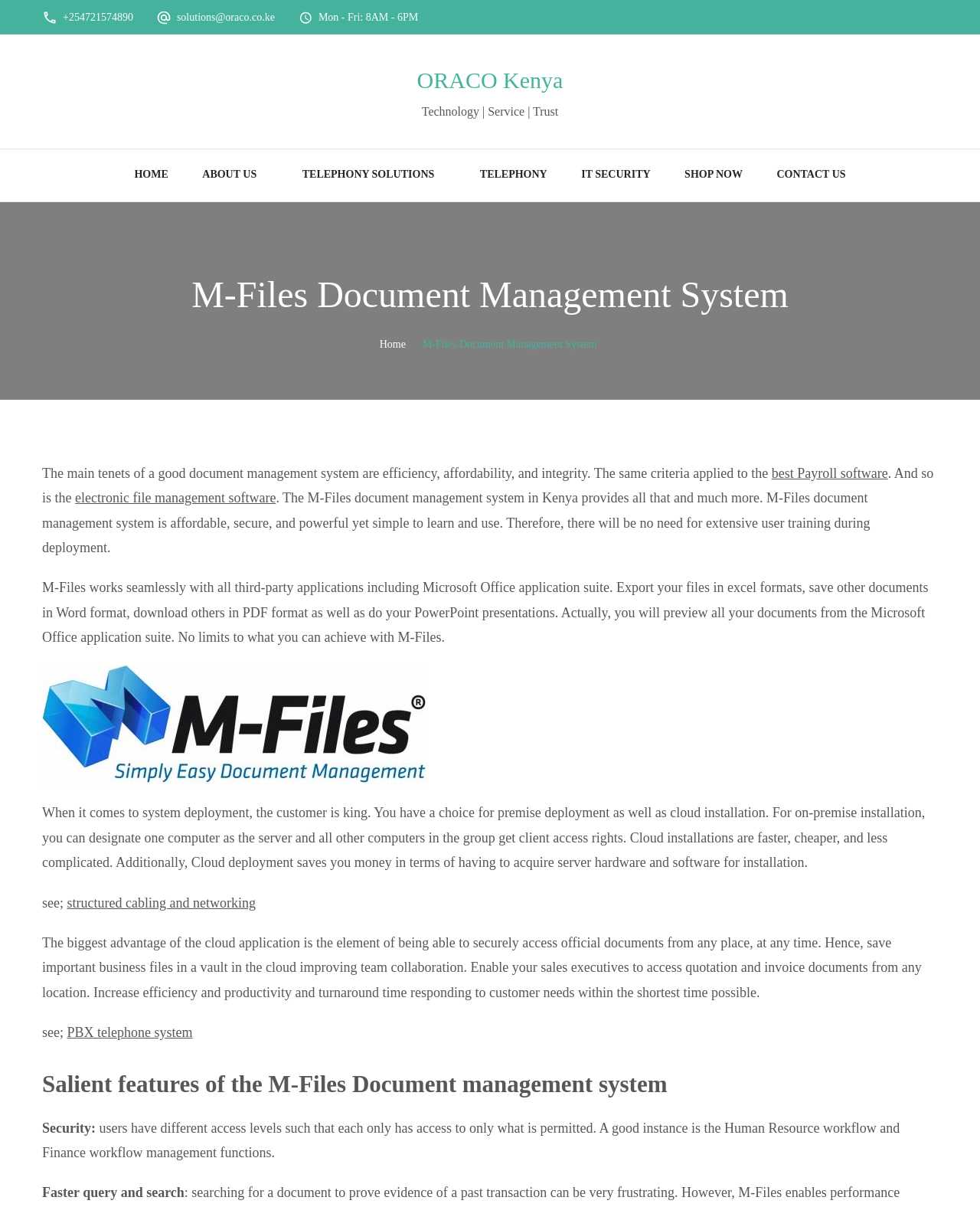Indicate the bounding box coordinates of the clickable region to achieve the following instruction: "Check the 'POPULAR' section."

None